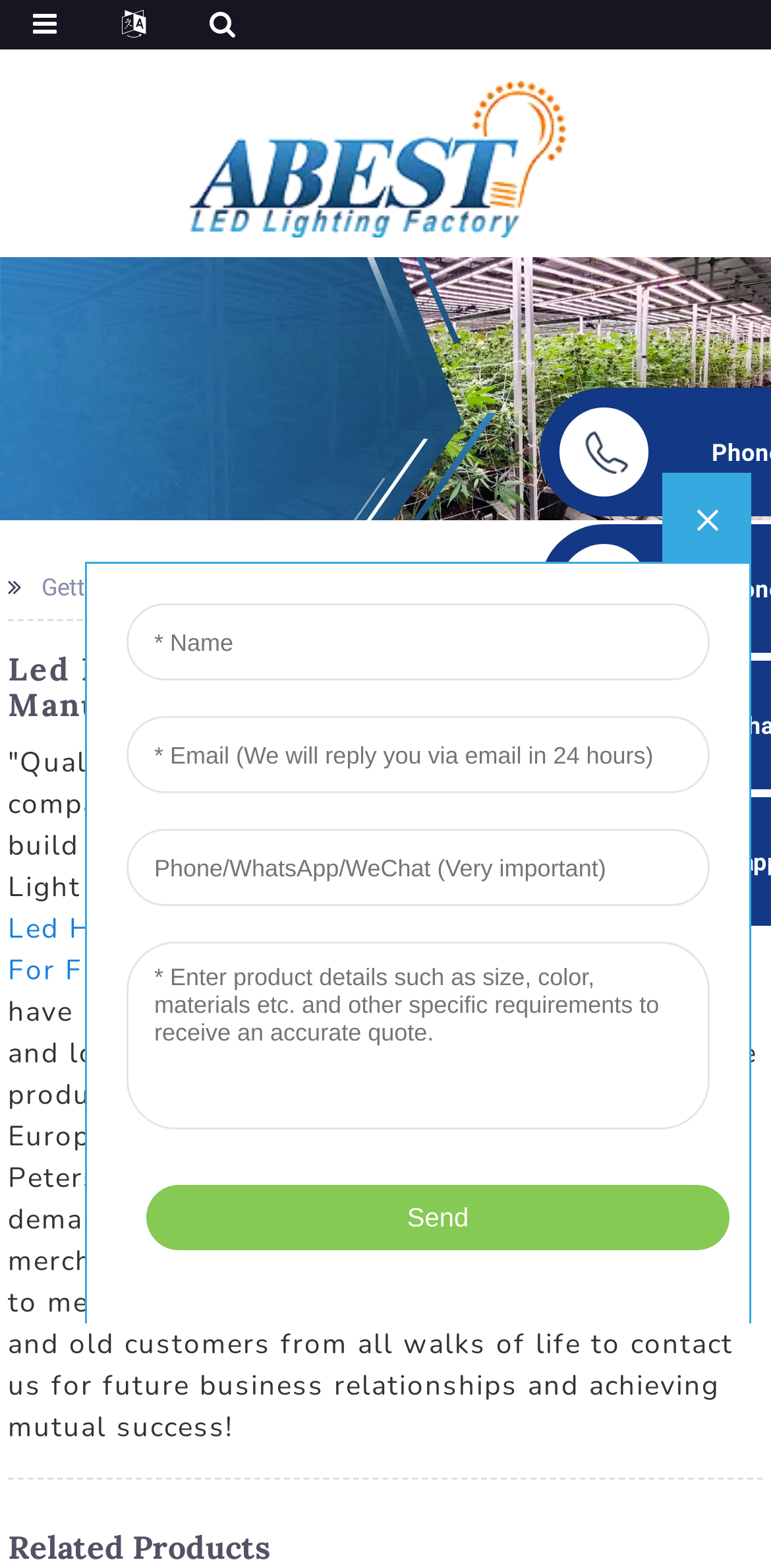Provide the bounding box coordinates of the HTML element this sentence describes: "Linear High Bay Light". The bounding box coordinates consist of four float numbers between 0 and 1, i.e., [left, top, right, bottom].

[0.292, 0.58, 0.692, 0.604]